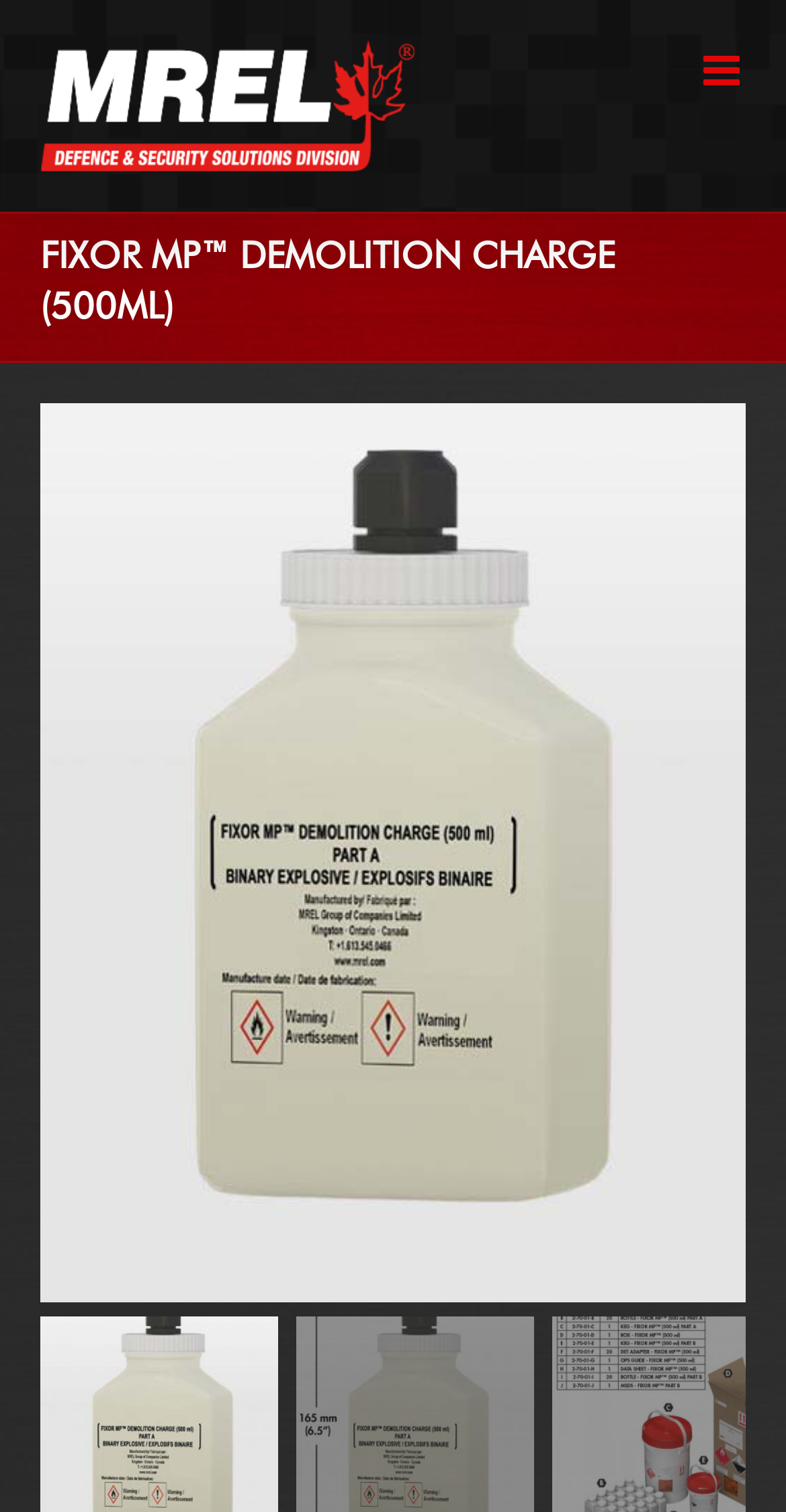Write an elaborate caption that captures the essence of the webpage.

The webpage is about the FIXOR MP™ DEMOLITION CHARGE (500ML) product, specifically highlighting its connection to MREL DEFENCE & SECURITY SOLUTIONS DIVISION. 

At the top left, there is a link to MREL DEFENCE & SECURITY SOLUTIONS DIVISION, accompanied by an image with the same name. 

On the top right, there is a small icon represented by the Unicode character '\uf0c9'. 

Below the top section, there is a table layout that spans the entire width of the page. Within this table, a prominent heading displays the product name, FIXOR MP™ DEMOLITION CHARGE (500ML), taking up most of the table's width.

Below the heading, a large product image is displayed, taking up a significant portion of the page's height. The image is labeled as 'Productshot-FixorMP500-1'.